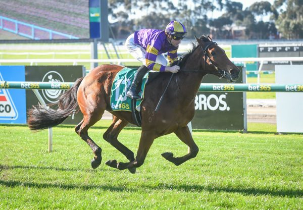Break down the image and describe each part extensively.

The image captures a thrilling moment during a horse race, showcasing a powerful chestnut horse, identified as Poifect (sired by Pierro), galloping towards victory at Geelong. The jockey, dressed in a vibrant purple and yellow silks, leans forward, urging the horse on as they sprint down the stretch. Bright green turf beneath them contrasts with the backdrop of colorful sponsor banners and the bustling atmosphere of the racetrack, highlighting the excitement of the event. This spirited scene is part of the ongoing narrative of the impressive performances of Pierro offspring in the racing circuit.